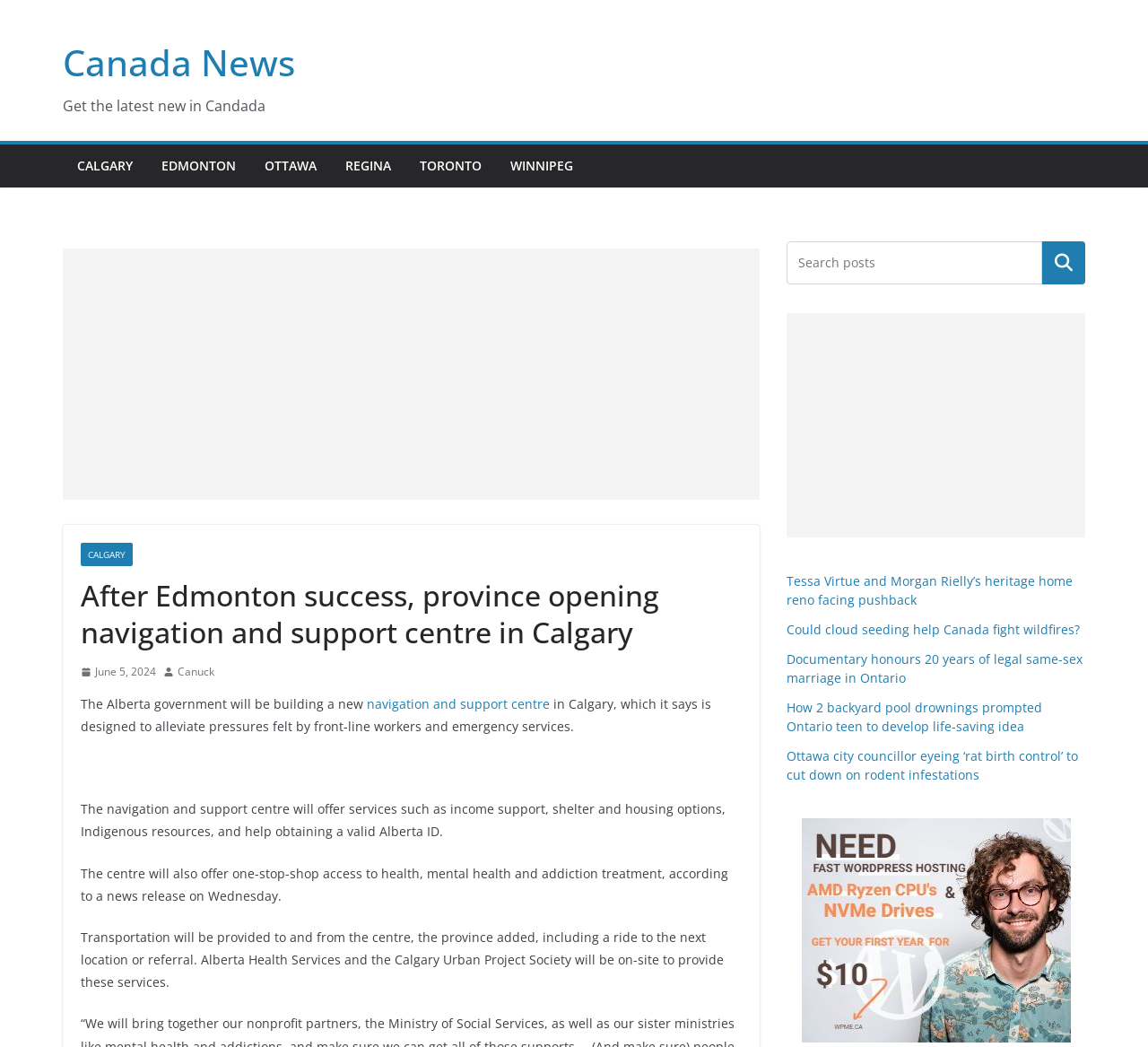Identify the bounding box coordinates of the area you need to click to perform the following instruction: "Read about the navigation and support centre".

[0.07, 0.664, 0.32, 0.68]